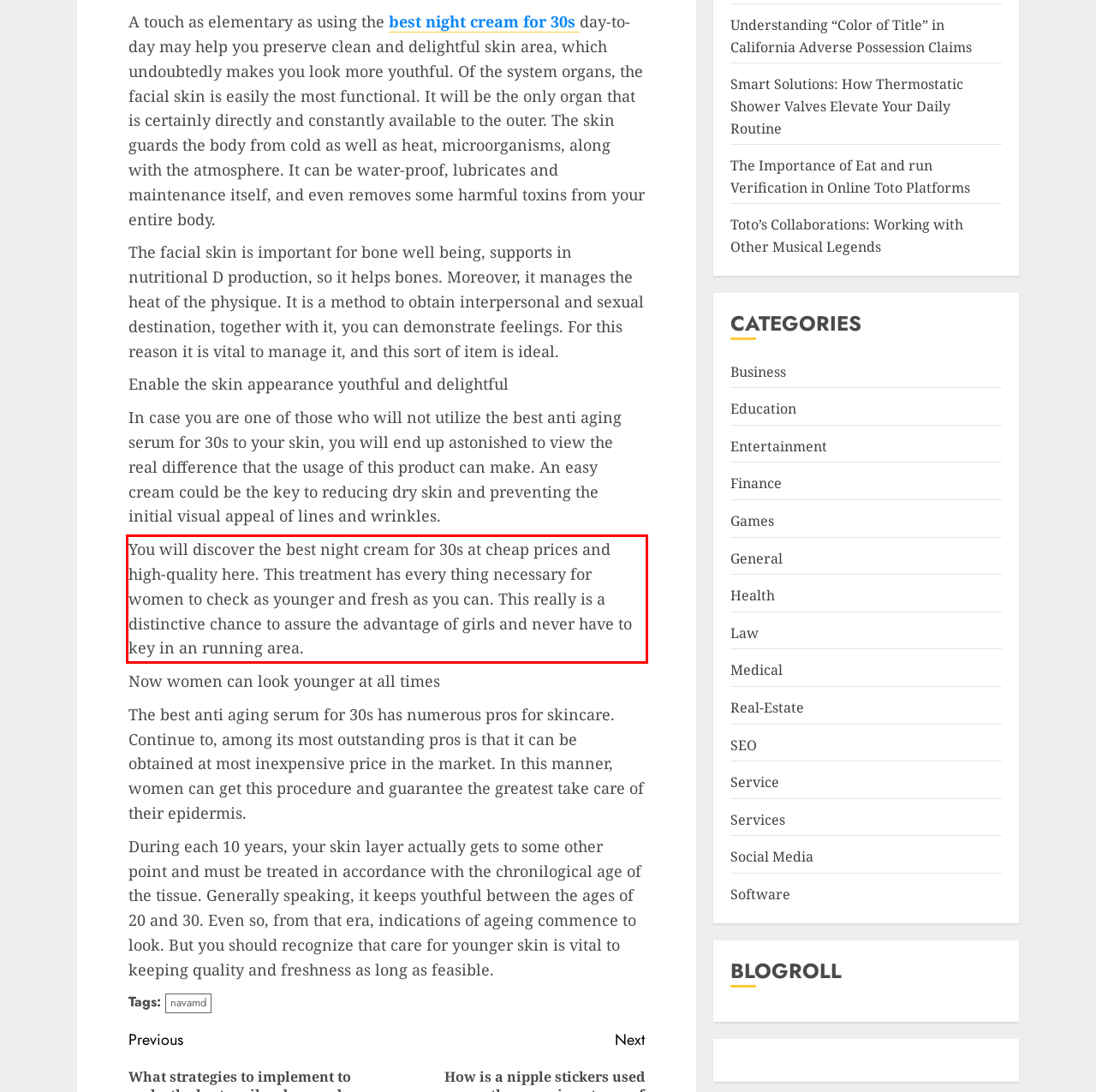Using OCR, extract the text content found within the red bounding box in the given webpage screenshot.

You will discover the best night cream for 30s at cheap prices and high-quality here. This treatment has every thing necessary for women to check as younger and fresh as you can. This really is a distinctive chance to assure the advantage of girls and never have to key in an running area.